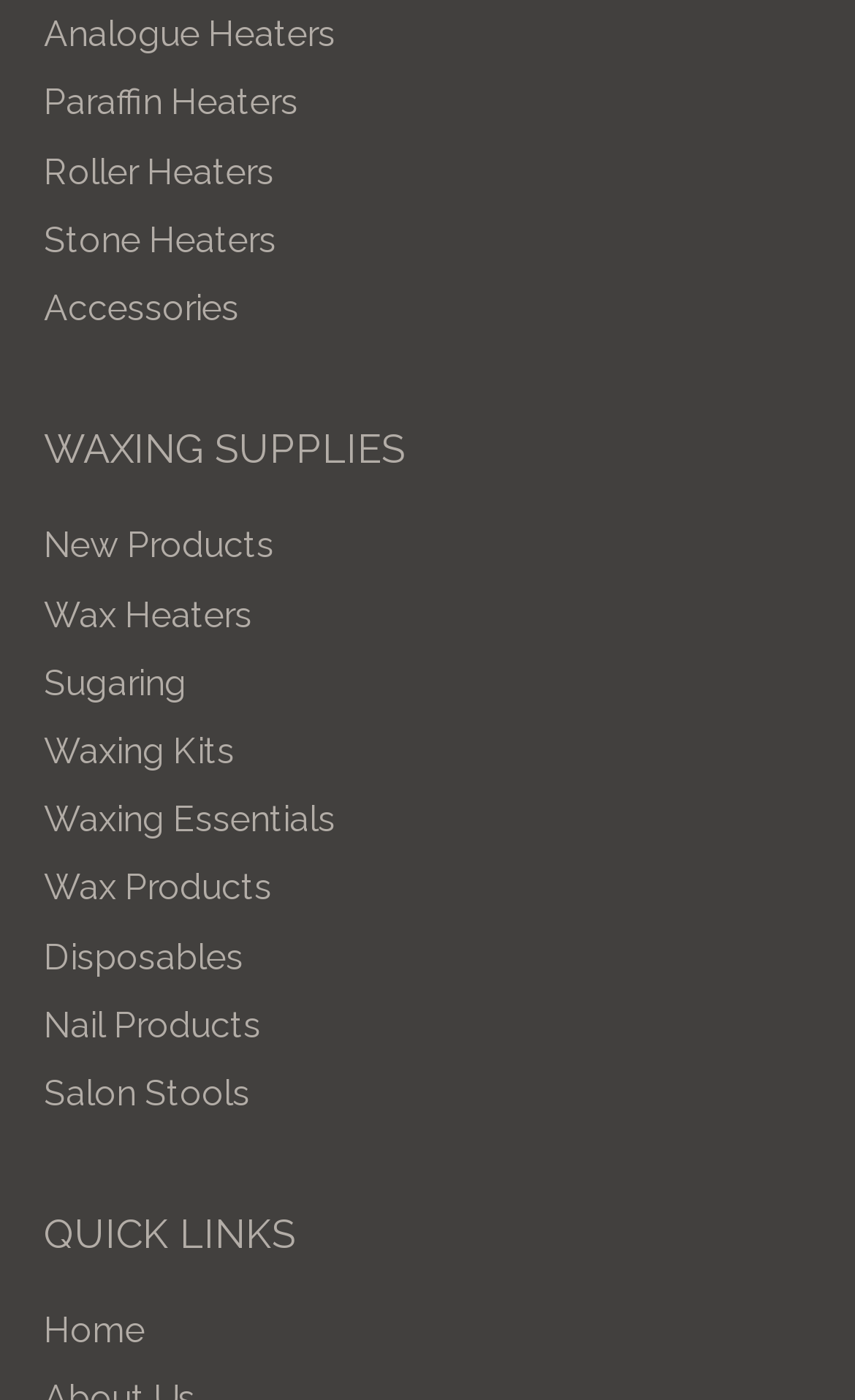Find the bounding box coordinates of the element to click in order to complete the given instruction: "Browse Accessories."

[0.051, 0.205, 0.279, 0.235]